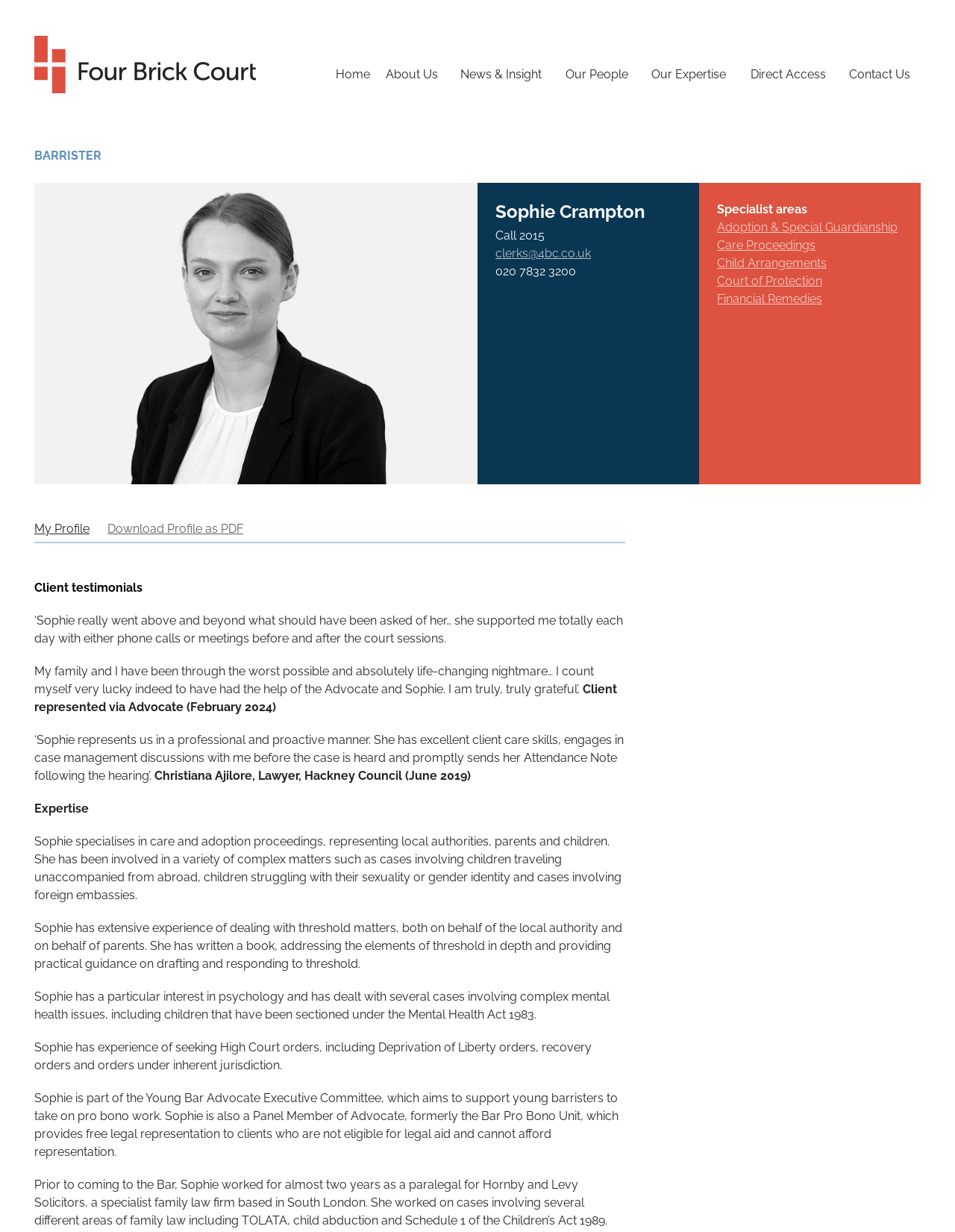Determine the bounding box coordinates for the area that should be clicked to carry out the following instruction: "Learn more about Financial Remedies".

[0.751, 0.237, 0.861, 0.248]